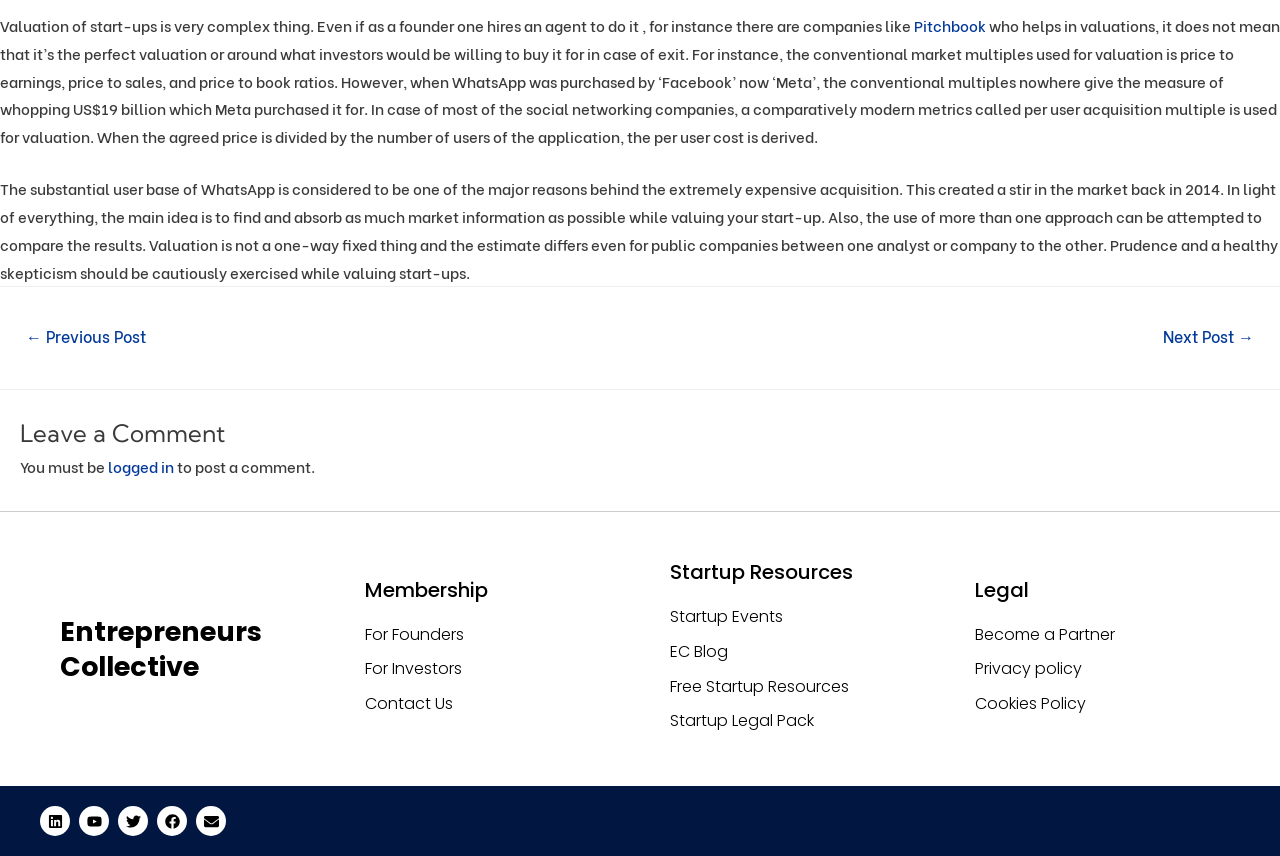Find the bounding box coordinates of the clickable region needed to perform the following instruction: "Click on the 'Startup Events' link". The coordinates should be provided as four float numbers between 0 and 1, i.e., [left, top, right, bottom].

[0.523, 0.704, 0.715, 0.738]